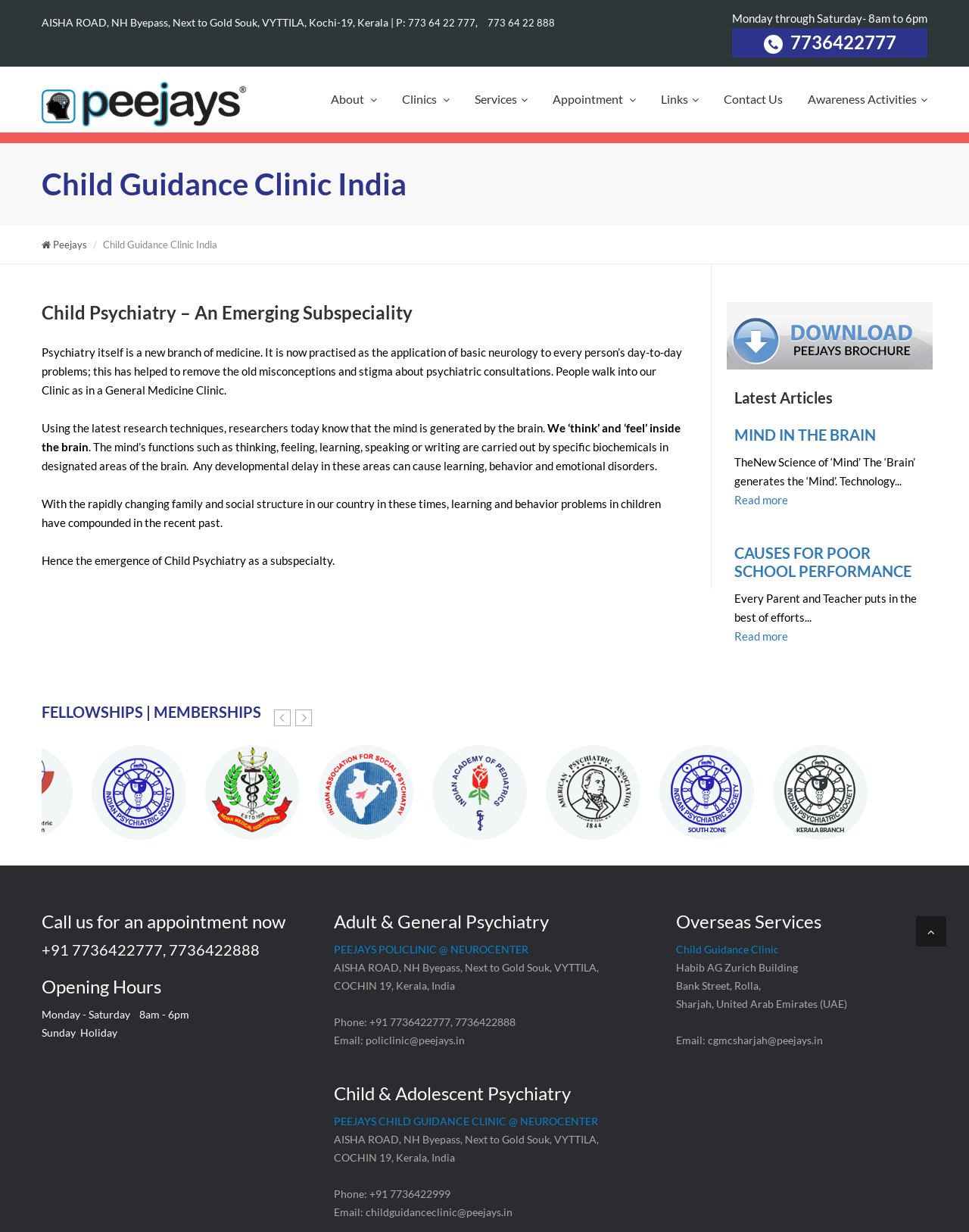What is the address of Peejays Policlinic?
Observe the image and answer the question with a one-word or short phrase response.

AISHA ROAD, NH Byepass, Next to Gold Souk, VYTTILA, Kochi-19, Kerala